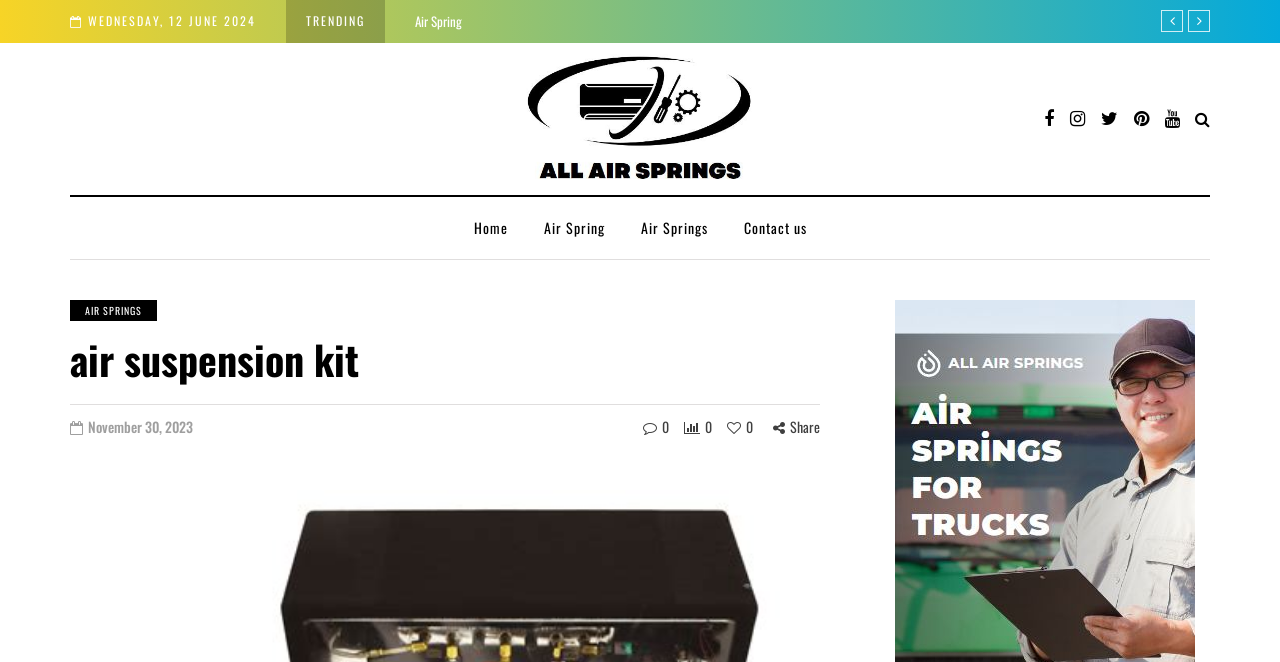Find the bounding box coordinates of the element to click in order to complete this instruction: "Click on the 'Share' button". The bounding box coordinates must be four float numbers between 0 and 1, denoted as [left, top, right, bottom].

[0.617, 0.629, 0.641, 0.66]